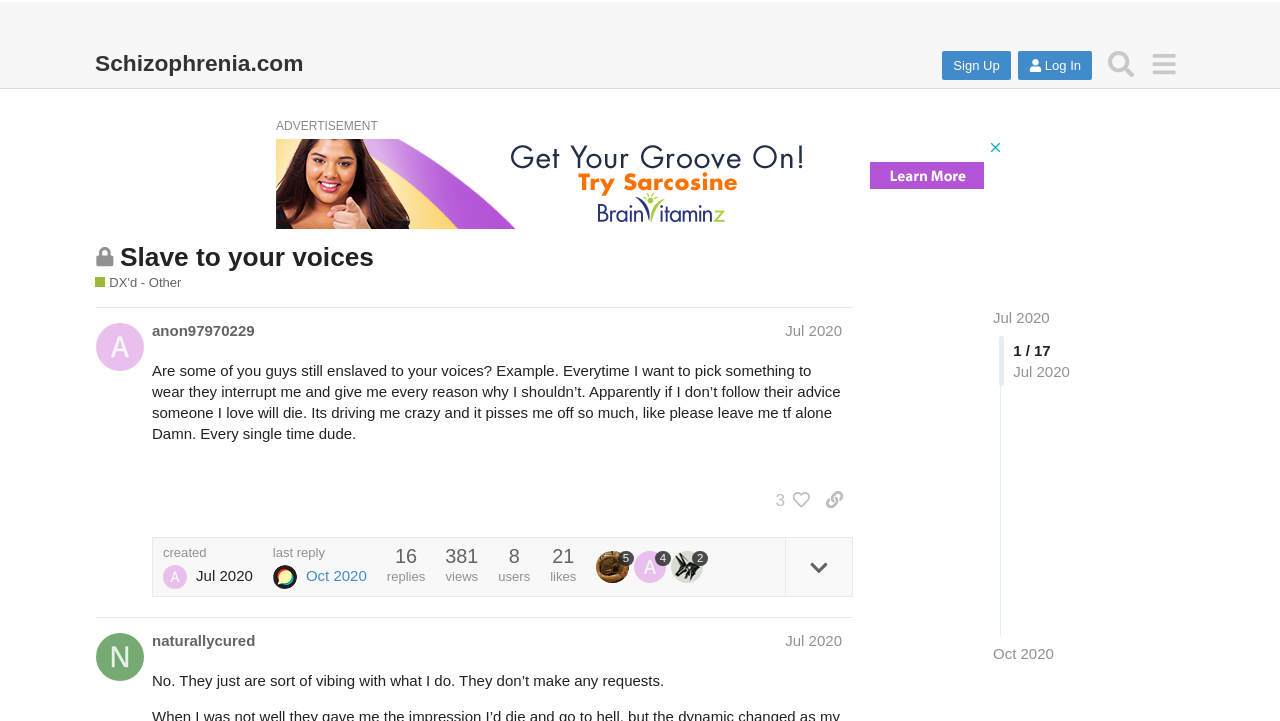What is the date of the last reply?
Please craft a detailed and exhaustive response to the question.

I found the date of the last reply by looking at the link that says 'last reply Oct 2020' and then looking at the generic text that says 'Oct 30, 2020 11:38 pm'.